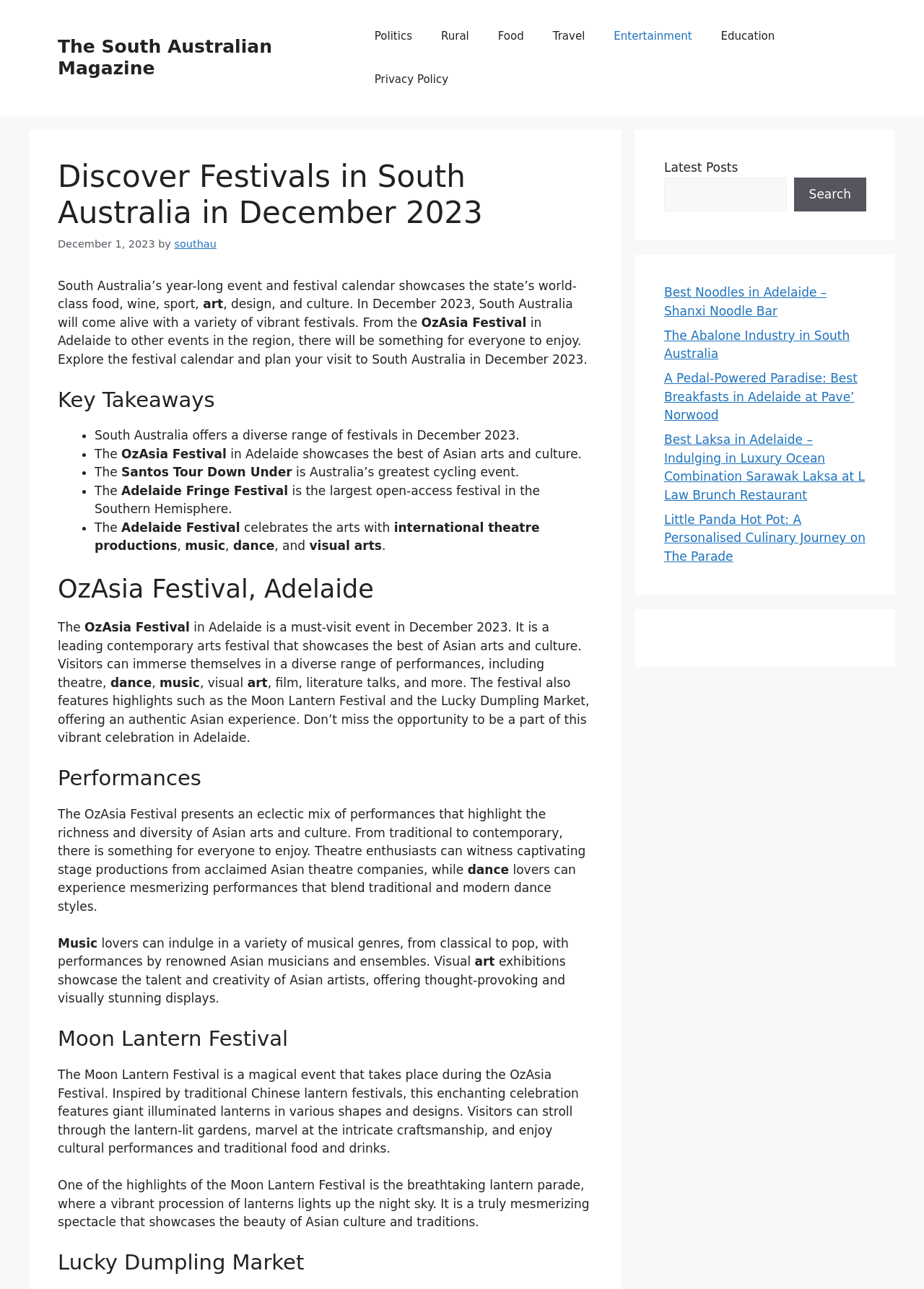What is the name of the festival that showcases the best of Asian arts and culture?
Based on the screenshot, respond with a single word or phrase.

OzAsia Festival